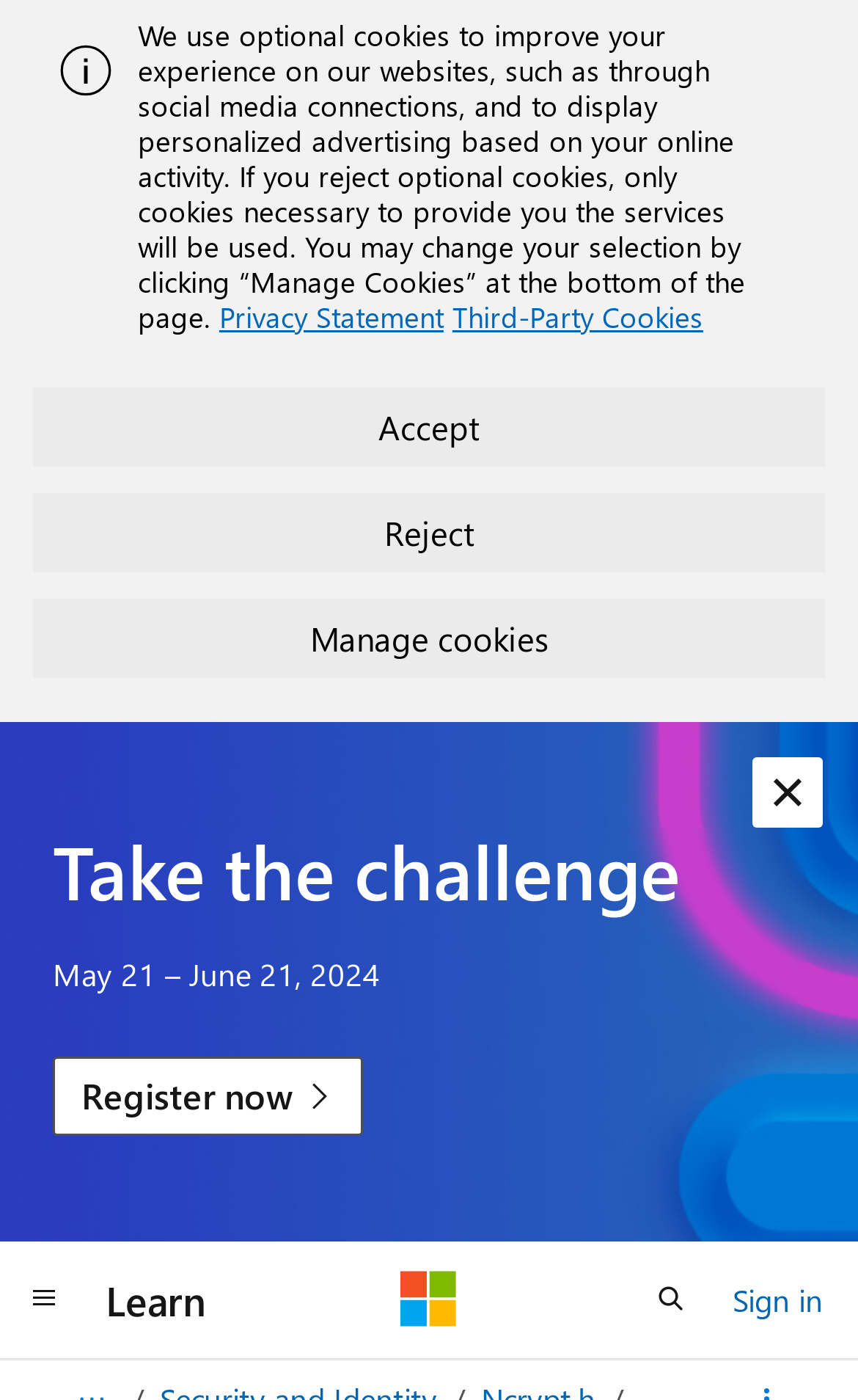What is the challenge mentioned on the webpage?
Carefully analyze the image and provide a thorough answer to the question.

The webpage has a heading 'Take the challenge' with a specific date range 'May 21 – June 21, 2024' and a 'Register now' link, indicating that the challenge is a time-bound event or competition that users can participate in.